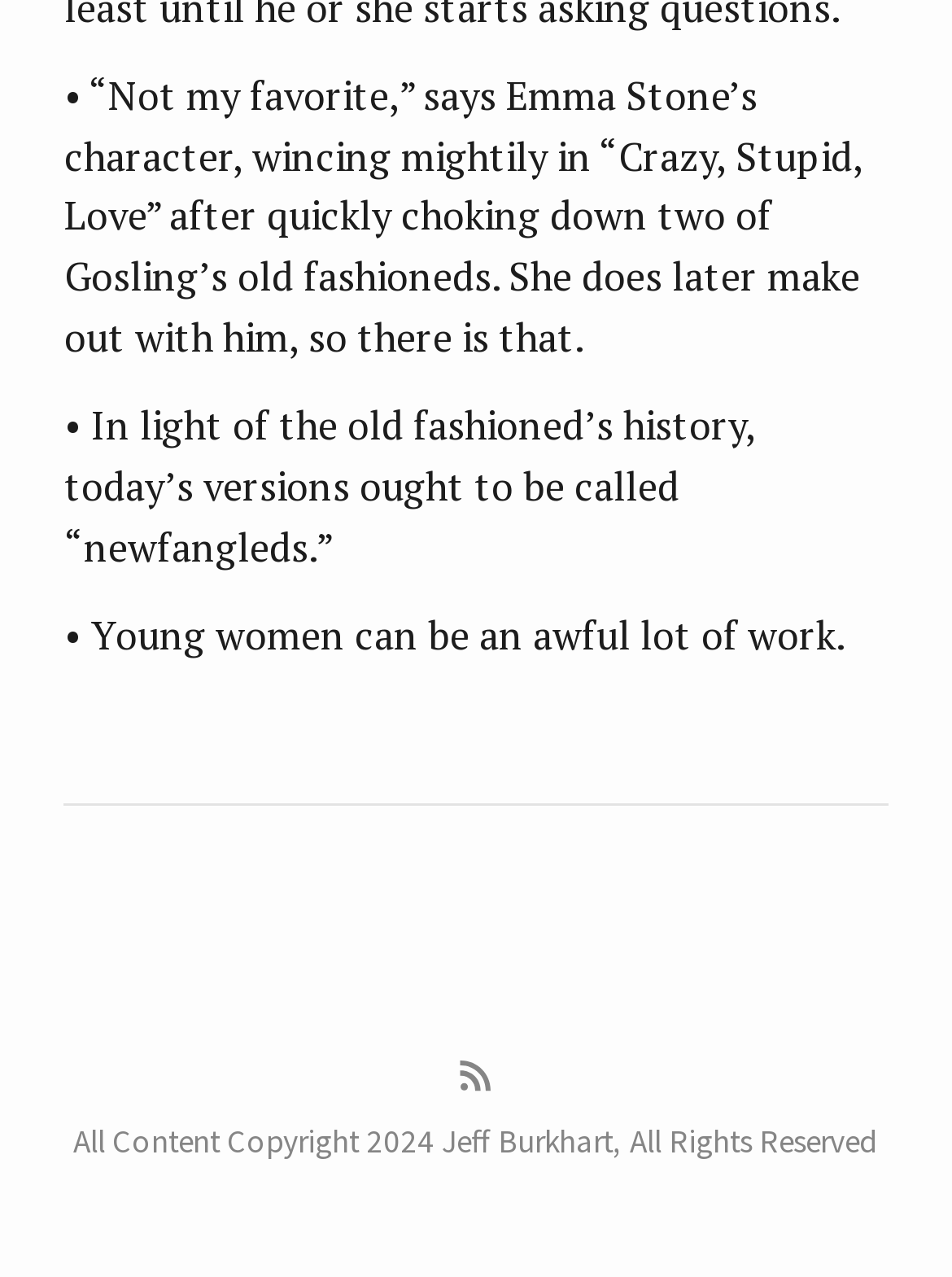Please provide a comprehensive response to the question based on the details in the image: What is the name of the actress mentioned?

The answer can be found in the first StaticText element, which mentions Emma Stone's character in the movie 'Crazy, Stupid, Love'.